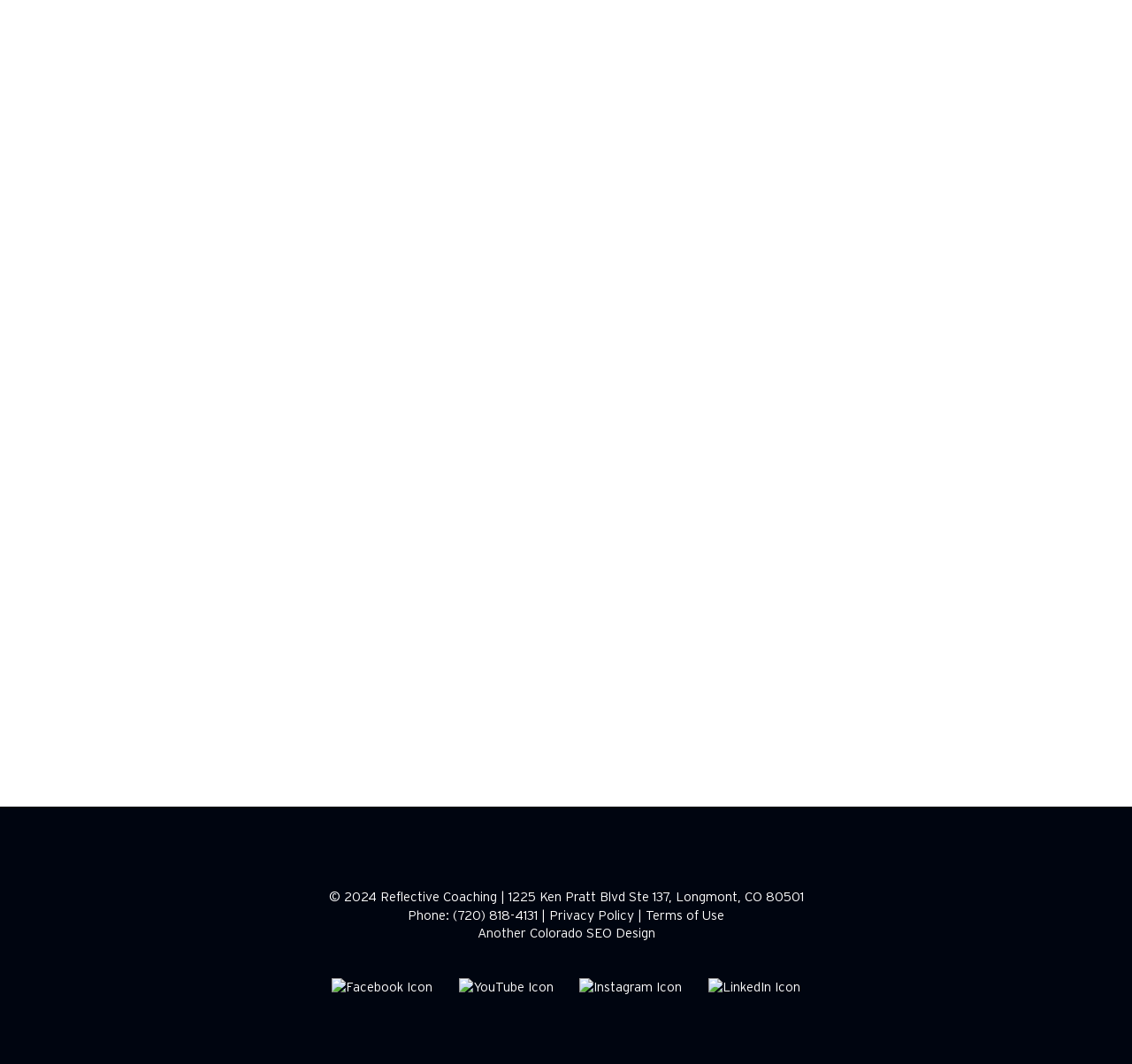Please determine the bounding box coordinates of the element to click in order to execute the following instruction: "View Major Life TRANSITIONS". The coordinates should be four float numbers between 0 and 1, specified as [left, top, right, bottom].

[0.363, 0.128, 0.637, 0.598]